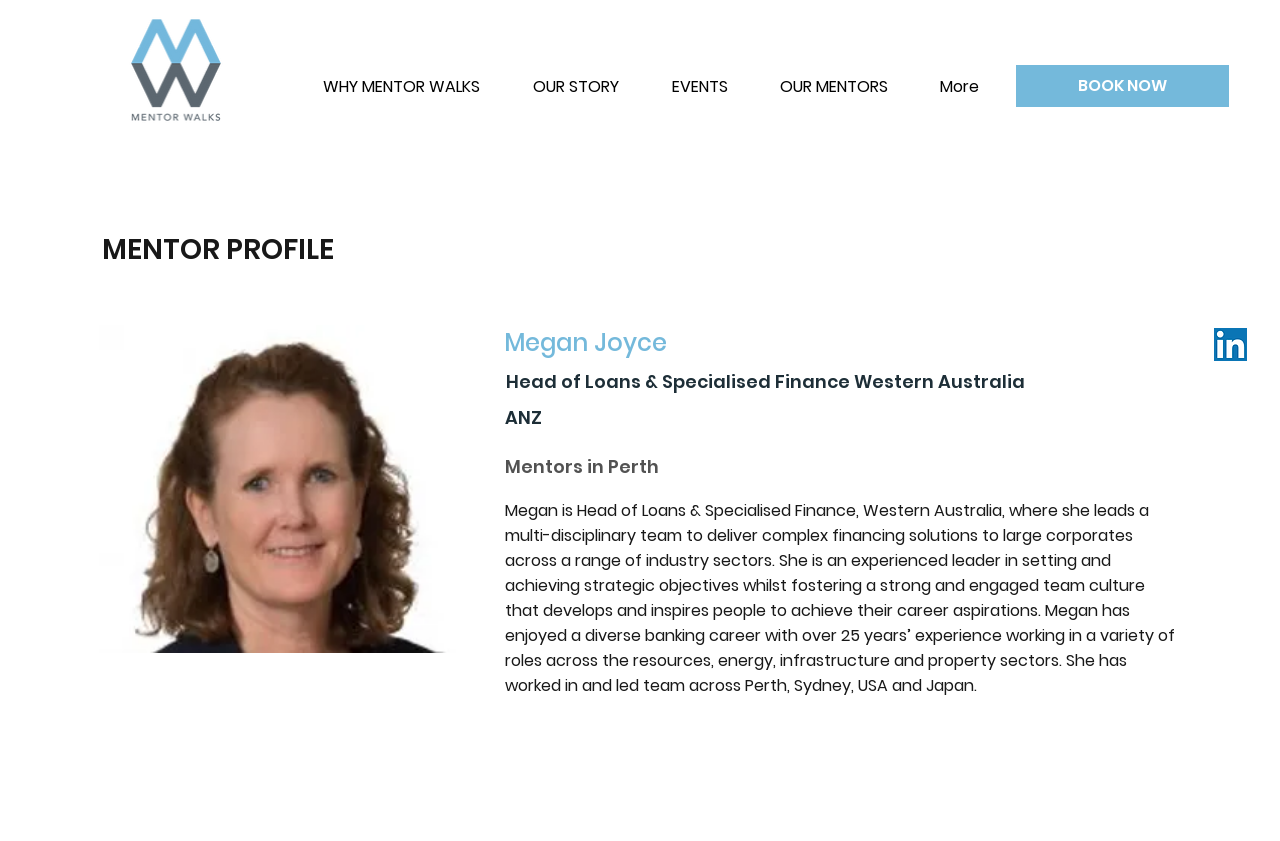Give a short answer using one word or phrase for the question:
What is the bounding box coordinate of the 'BOOK NOW' link?

[0.794, 0.077, 0.96, 0.127]